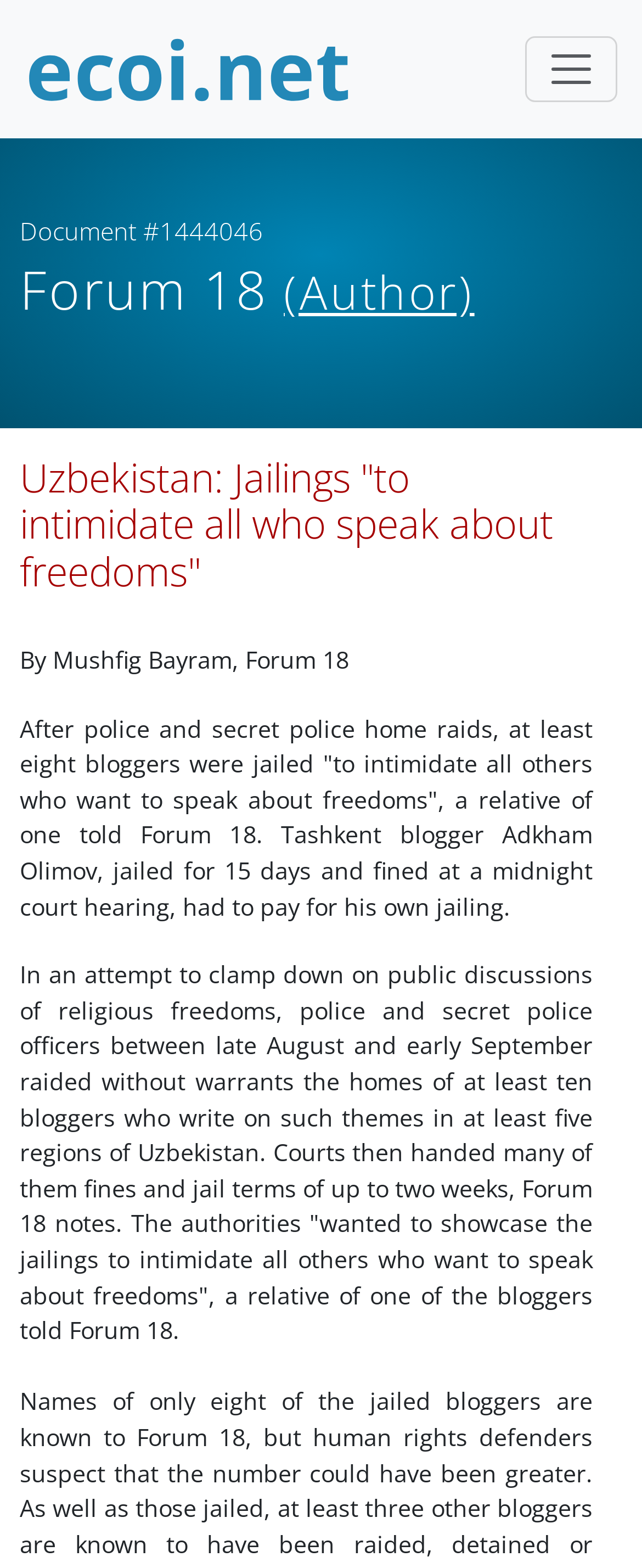Please provide a one-word or short phrase answer to the question:
How many regions of Uzbekistan were affected?

at least 5